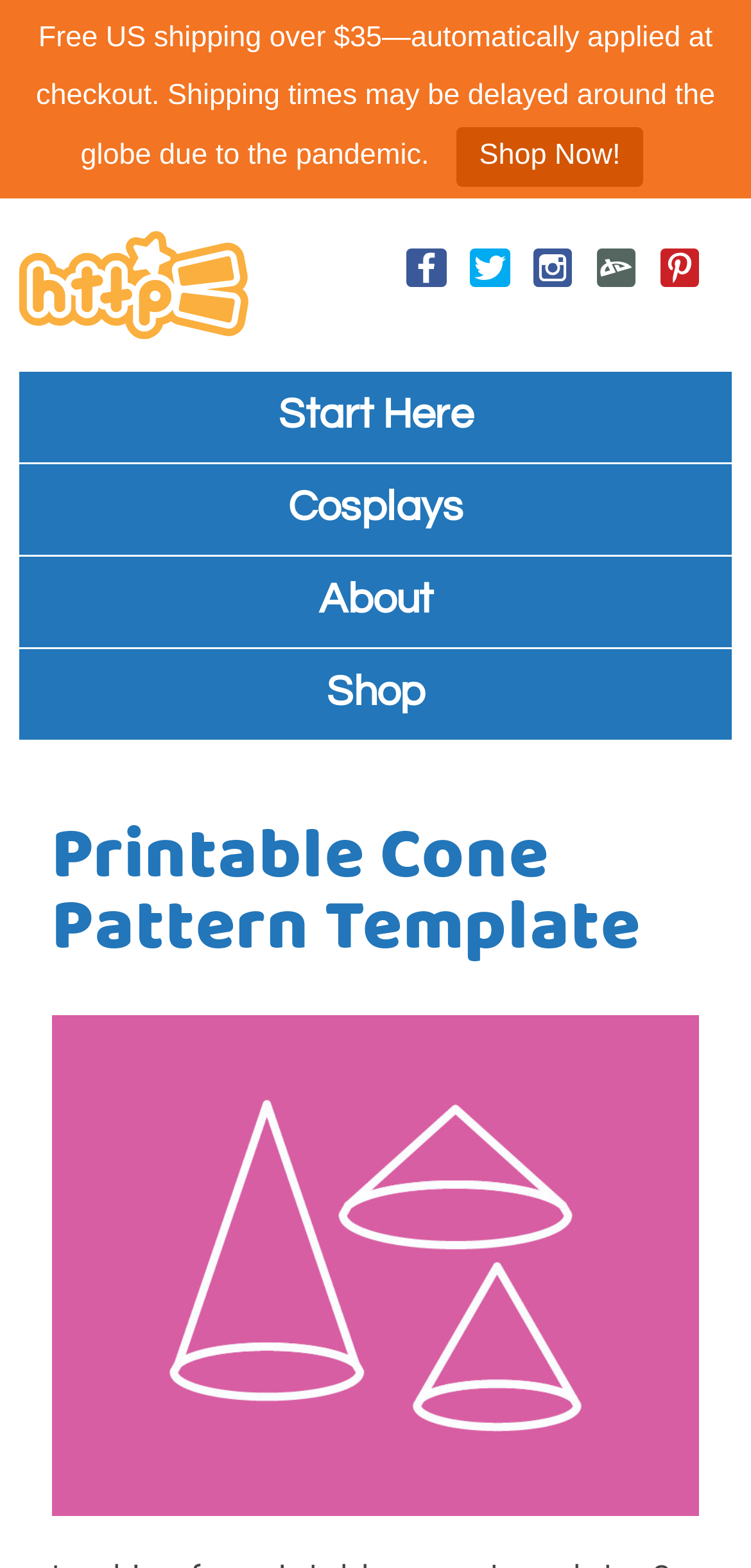Find and specify the bounding box coordinates that correspond to the clickable region for the instruction: "Visit the Facebook page".

[0.52, 0.154, 0.594, 0.176]